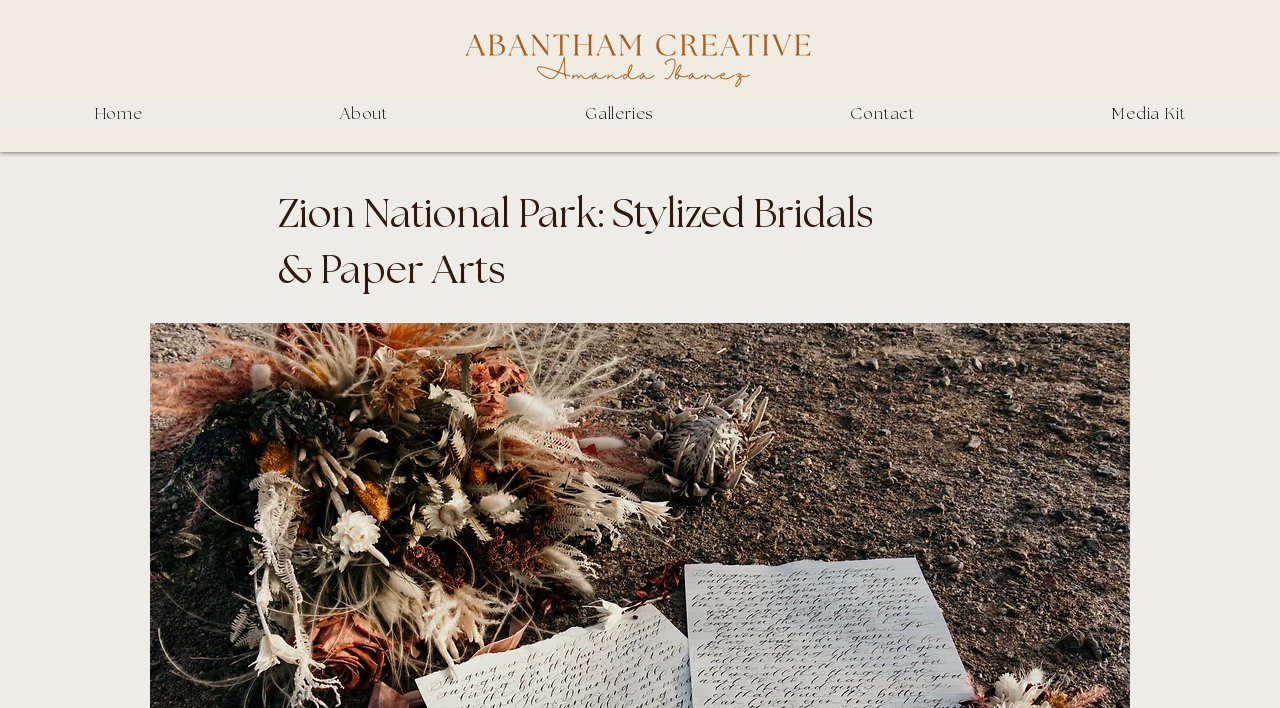Is the 'About' link a dropdown menu?
Please ensure your answer to the question is detailed and covers all necessary aspects.

The 'About' link has a 'hasPopup' attribute, indicating that it is a dropdown menu. Additionally, the 'expanded' attribute is set to 'False', suggesting that the menu is not currently expanded.